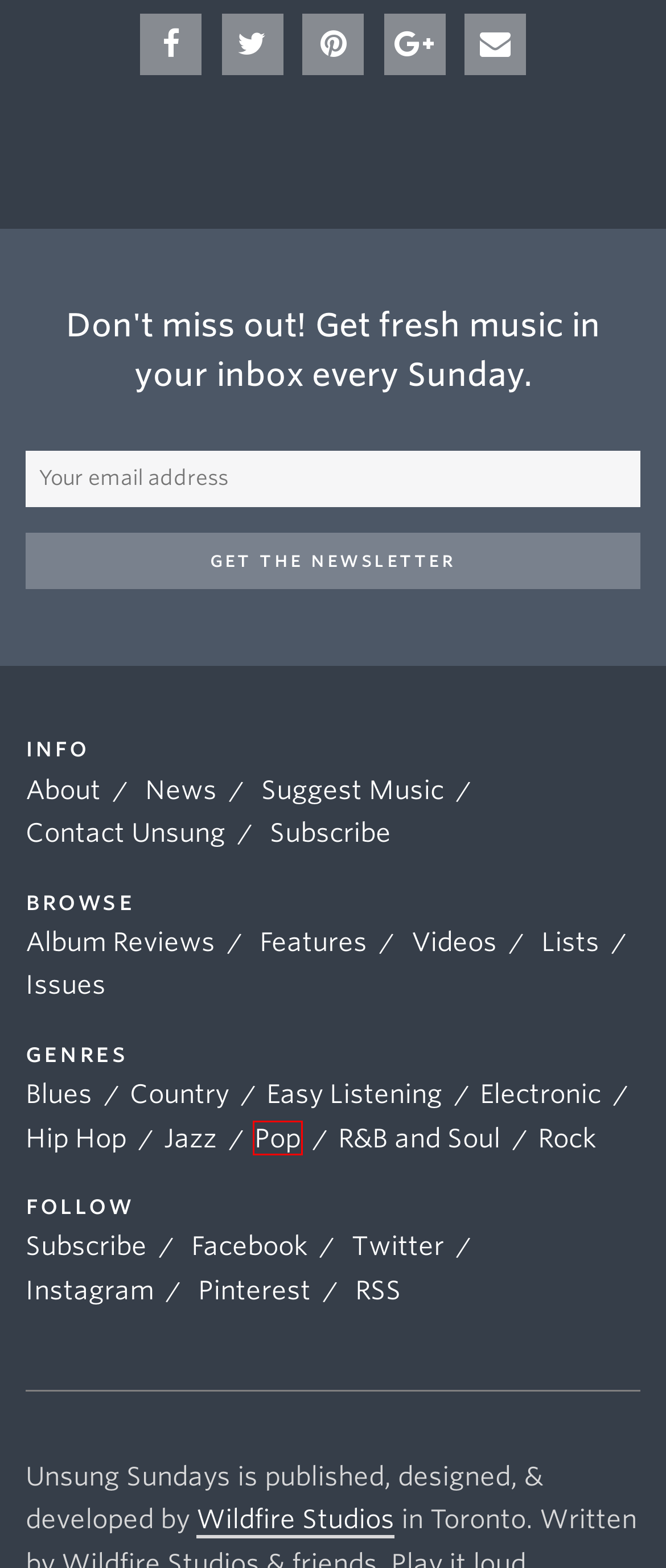Examine the screenshot of a webpage with a red rectangle bounding box. Select the most accurate webpage description that matches the new webpage after clicking the element within the bounding box. Here are the candidates:
A. Blues Archives - Unsung Sundays
B. Pop Archives - Unsung Sundays
C. About - Unsung Sundays
D. Back Catalogue - Unsung Sundays
E. Jazz Archives - Unsung Sundays
F. Hip Hop Archives - Unsung Sundays
G. News - Unsung Sundays
H. Suggest Music - Unsung Sundays

B